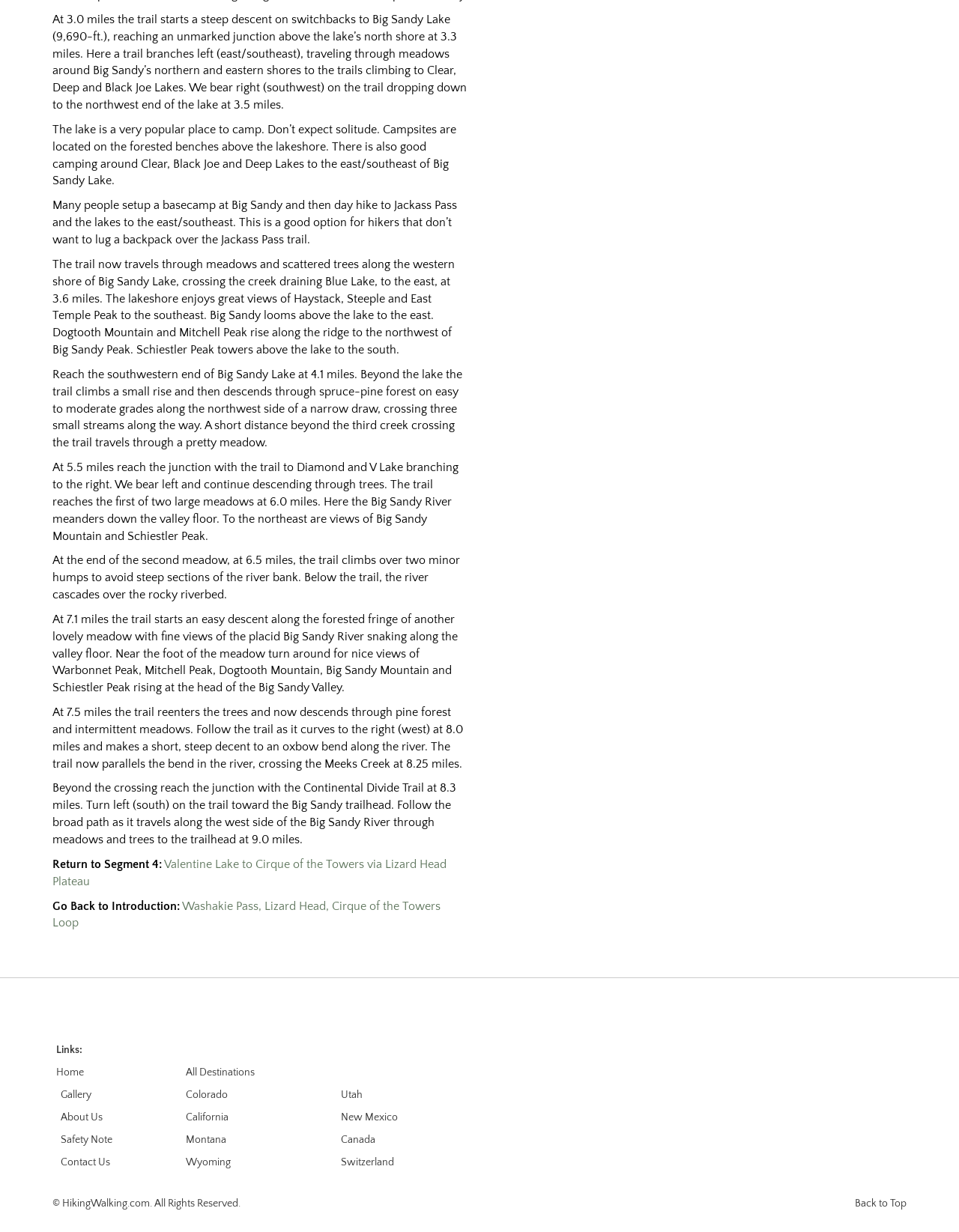How many small streams are crossed along the way?
Refer to the screenshot and respond with a concise word or phrase.

three